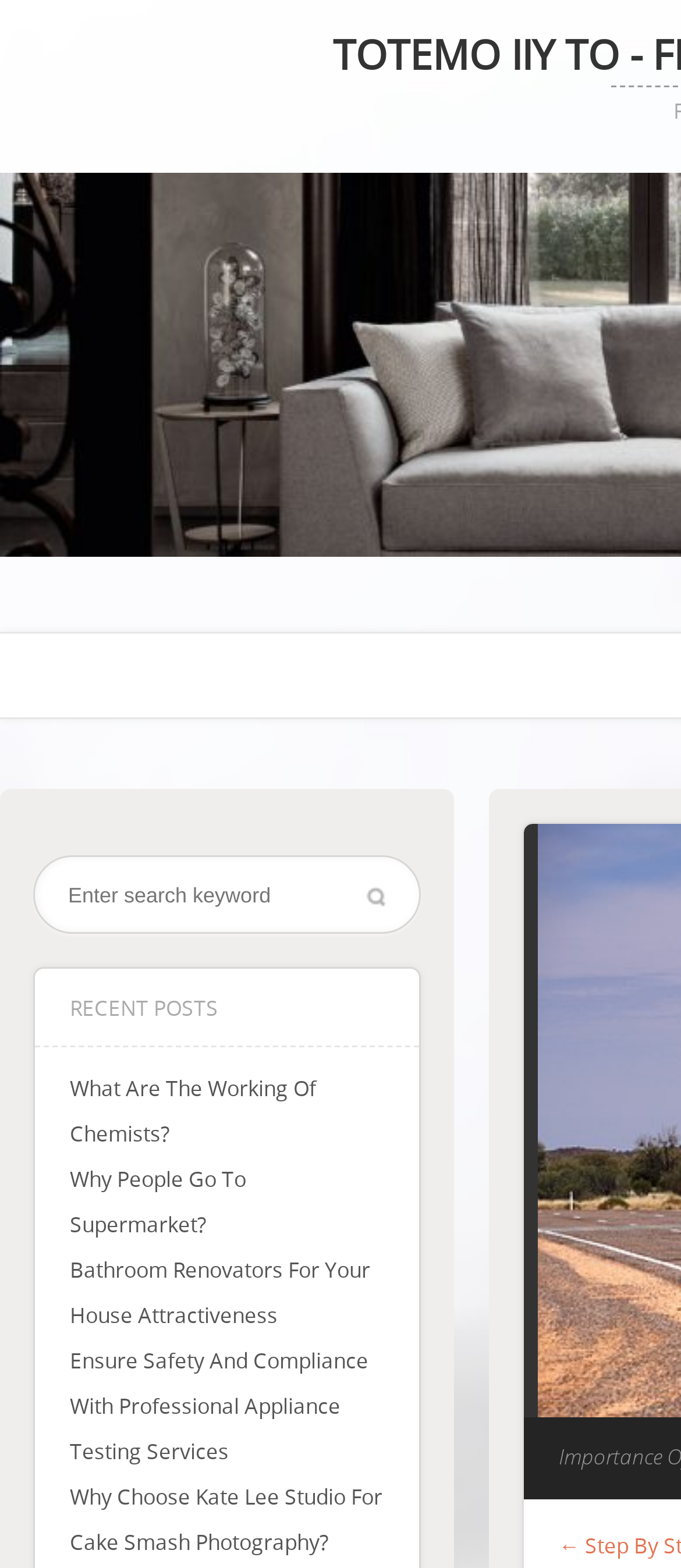What is the topic of the last link?
Carefully analyze the image and provide a thorough answer to the question.

The last link on the webpage has the title 'Why Choose Kate Lee Studio For Cake Smash Photography?', indicating that the article is about cake smash photography and why one should choose Kate Lee Studio for this service.